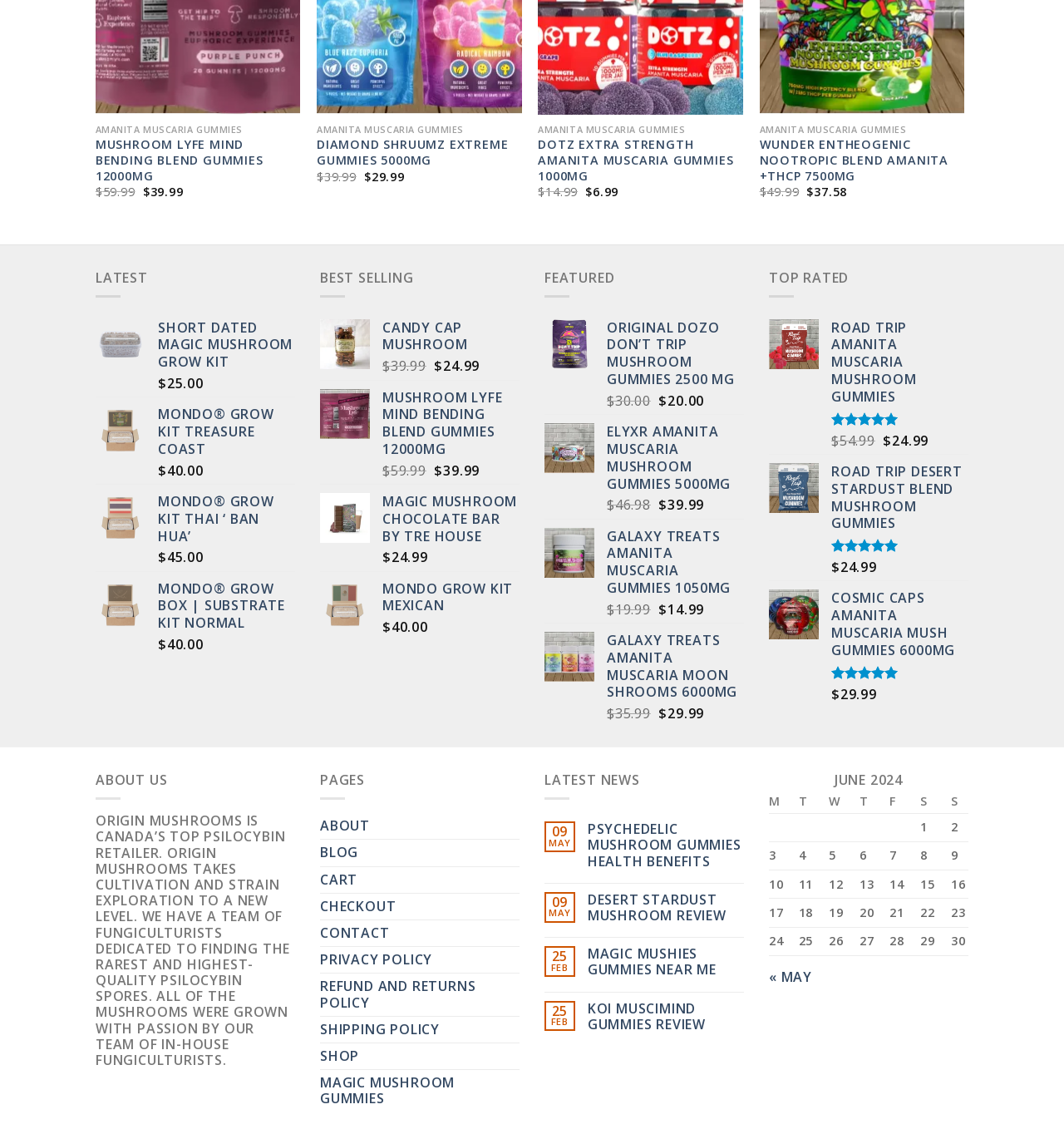Locate the bounding box coordinates of the clickable part needed for the task: "Click on the 'English Practice – Learn and Practice English Online' link".

None